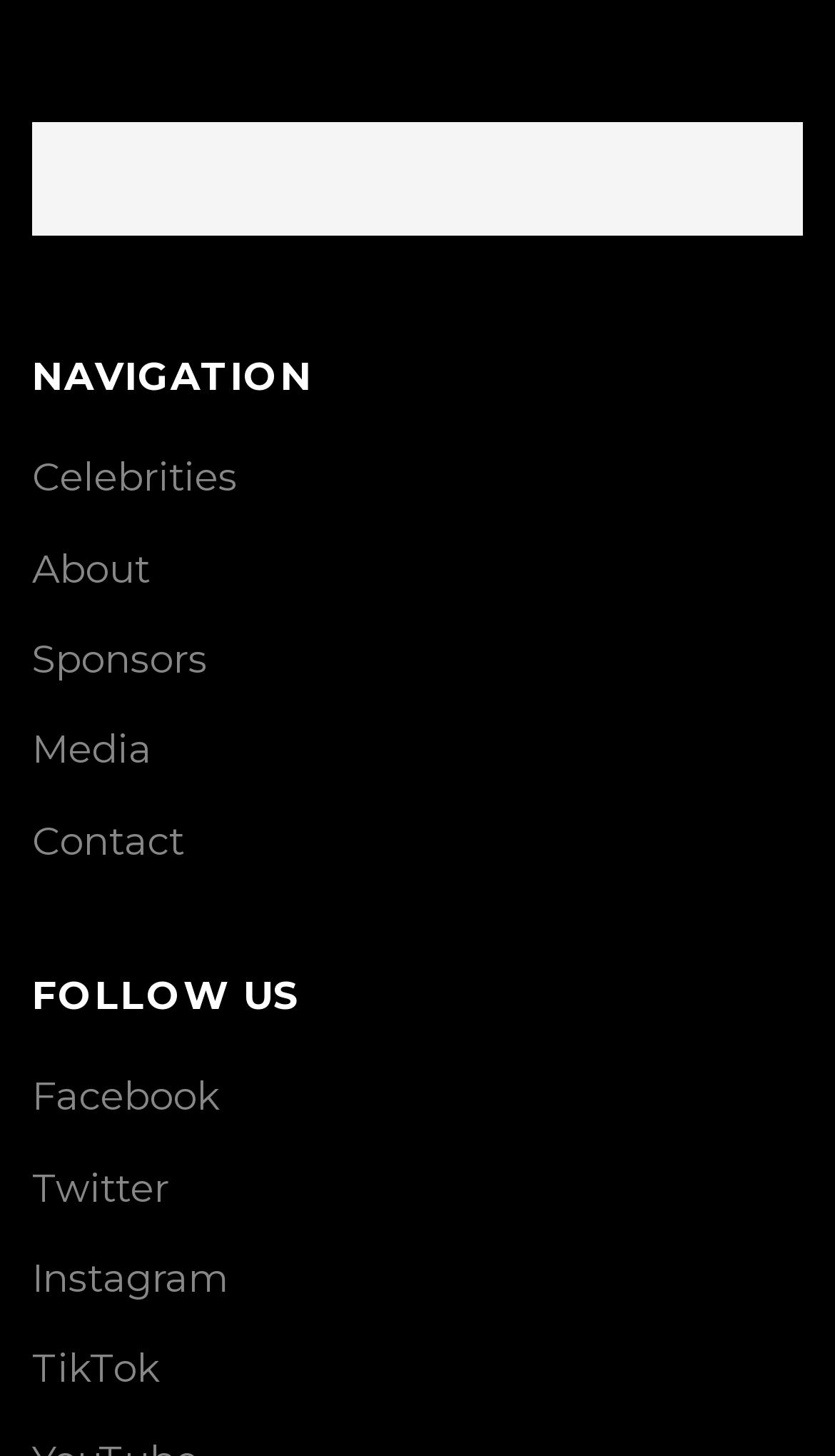Find the bounding box coordinates of the clickable region needed to perform the following instruction: "Visit Legado Engineering website". The coordinates should be provided as four float numbers between 0 and 1, i.e., [left, top, right, bottom].

None